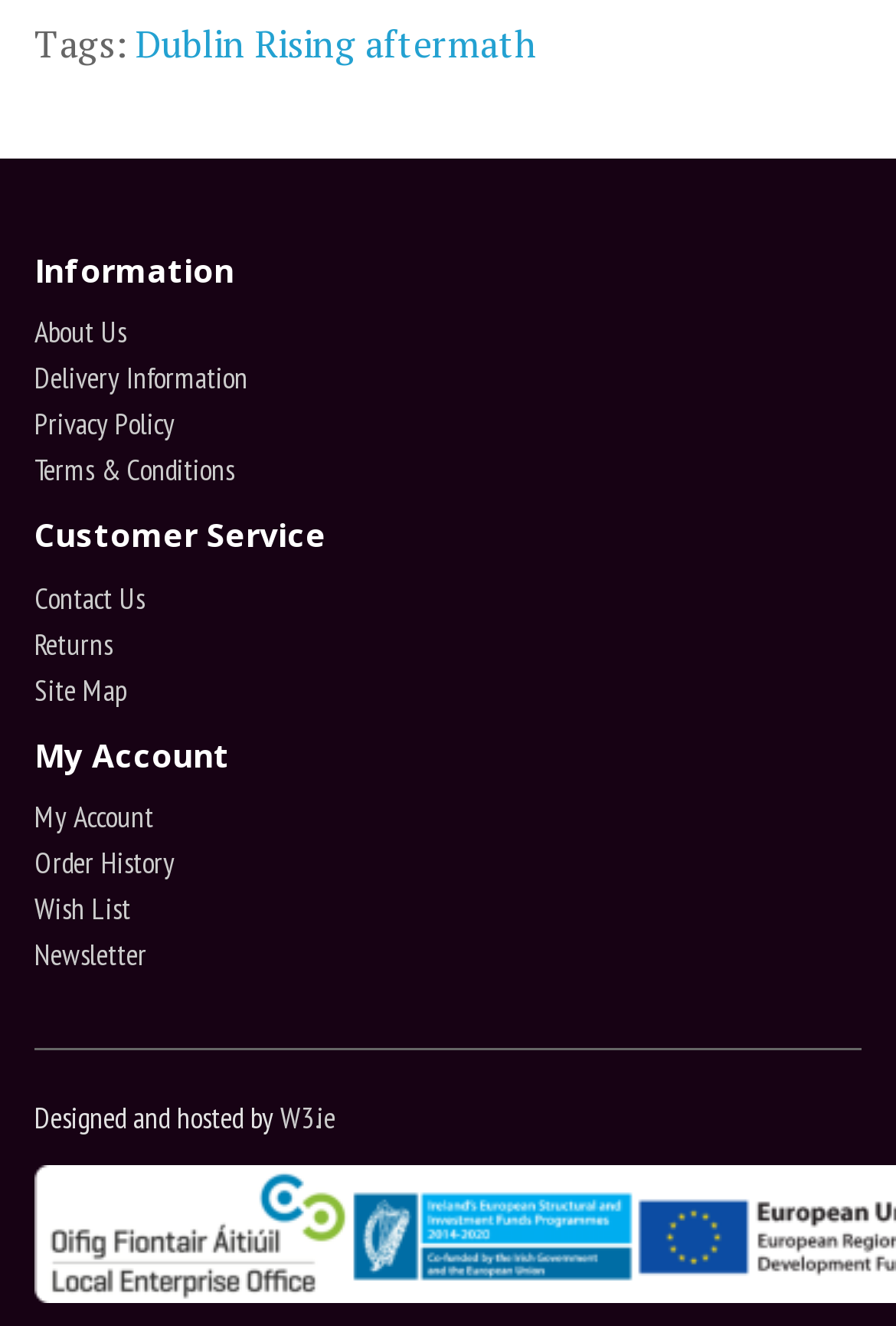Provide a brief response in the form of a single word or phrase:
What is the first link under 'Information'?

About Us